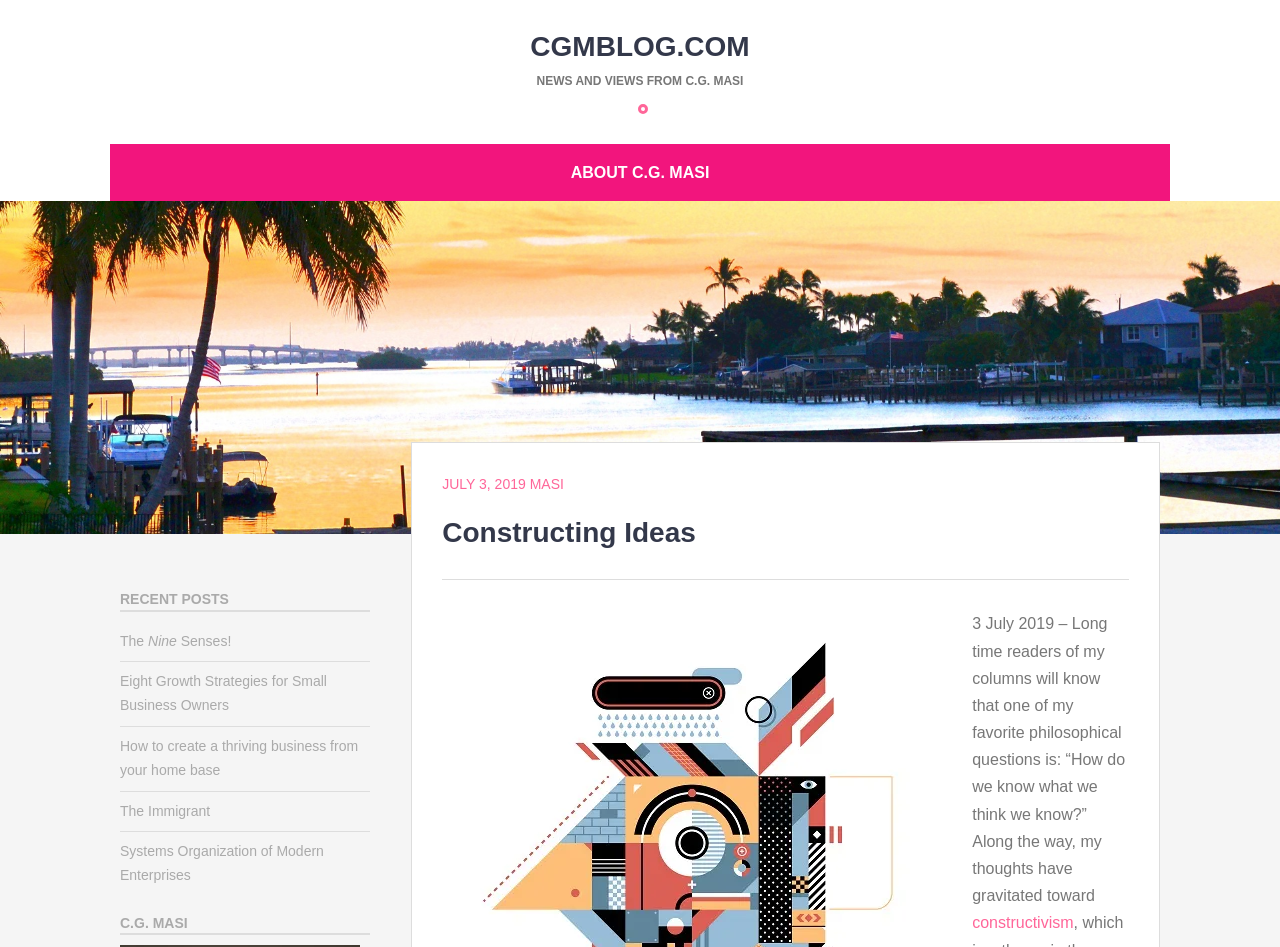Determine the bounding box coordinates of the region that needs to be clicked to achieve the task: "view recent post 'The Nine Senses!' ".

[0.094, 0.668, 0.181, 0.685]